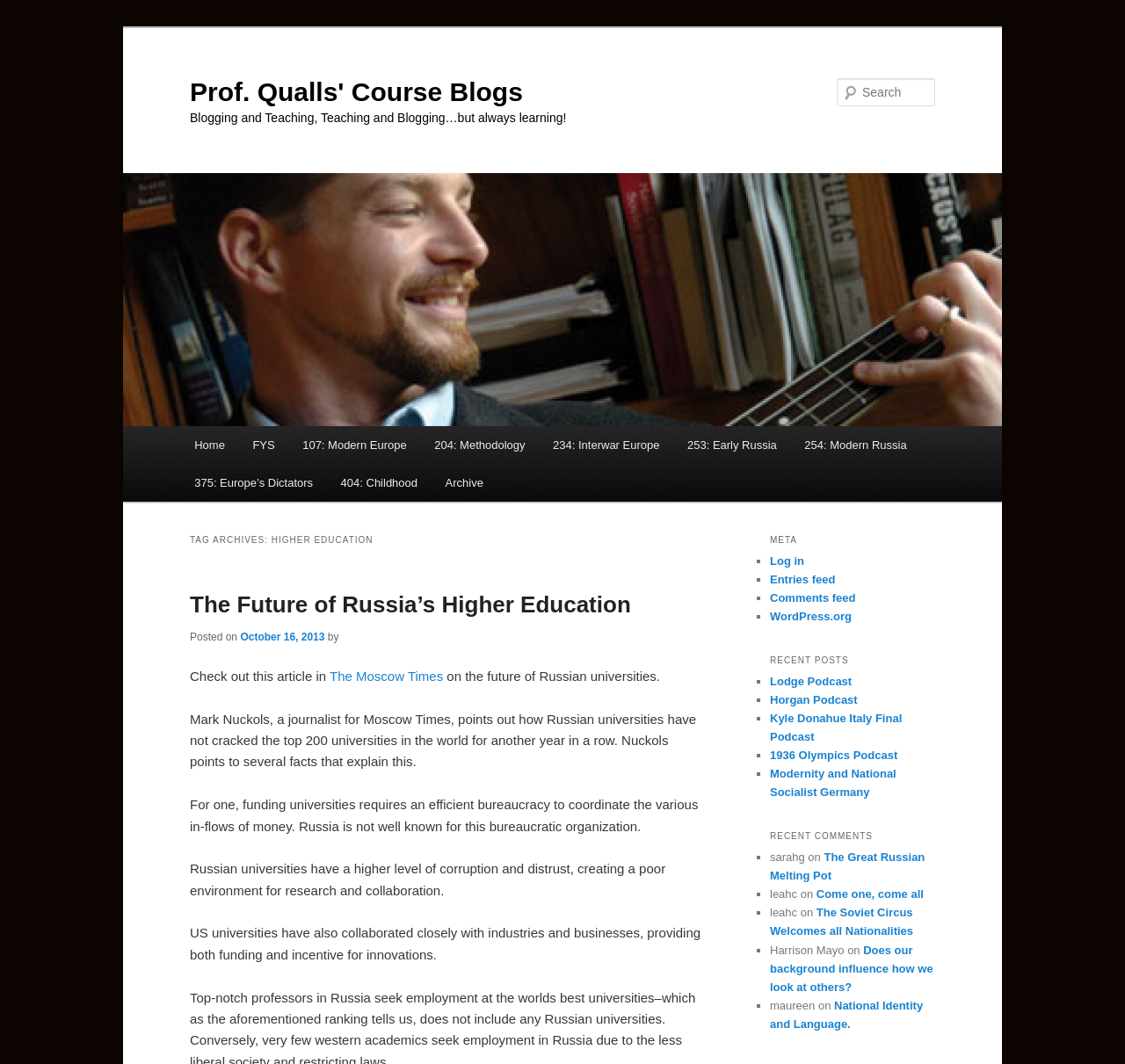Can you provide the bounding box coordinates for the element that should be clicked to implement the instruction: "Read the article about the Future of Russia’s Higher Education"?

[0.169, 0.556, 0.561, 0.58]